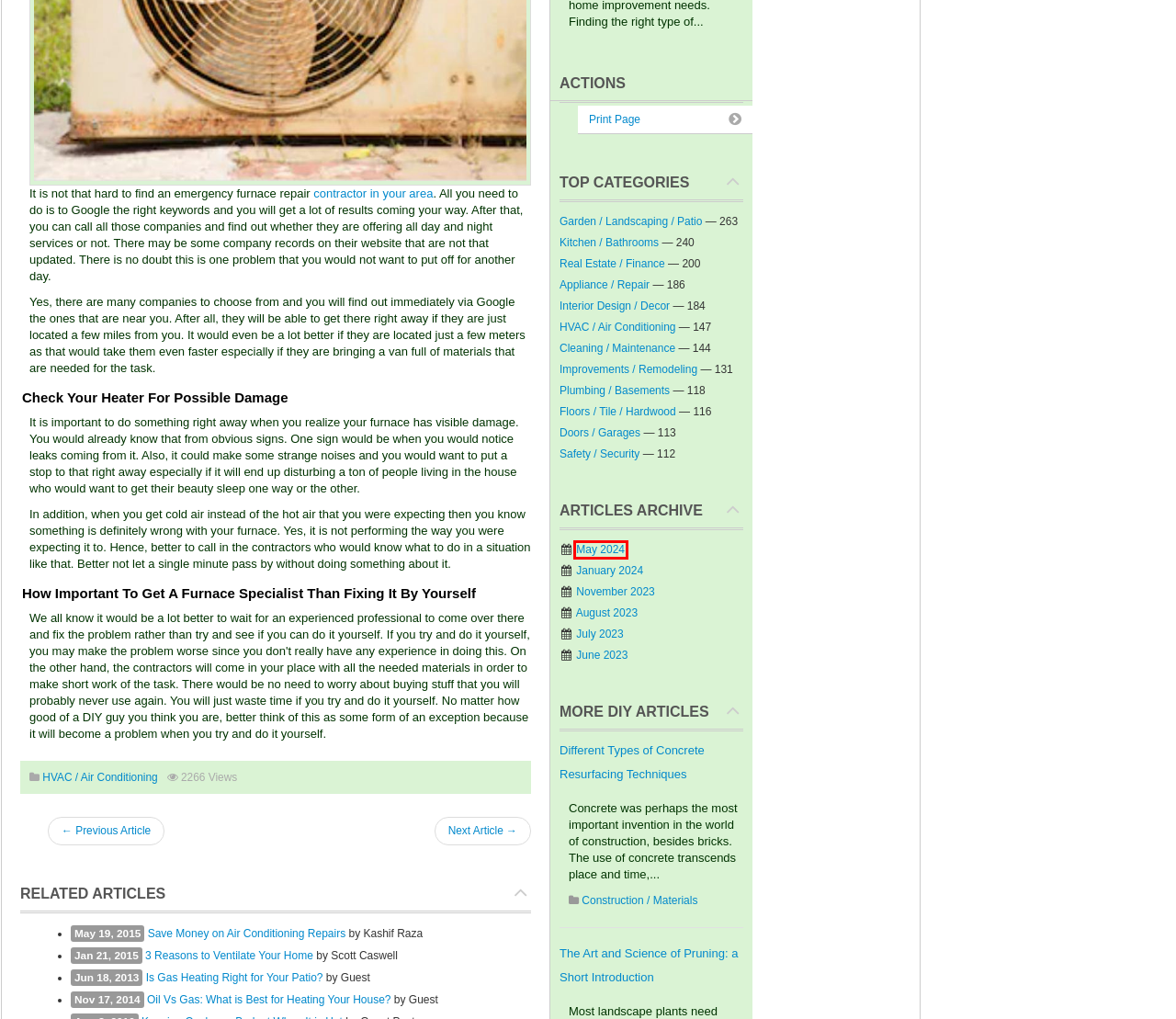Take a look at the provided webpage screenshot featuring a red bounding box around an element. Select the most appropriate webpage description for the page that loads after clicking on the element inside the red bounding box. Here are the candidates:
A. Cleaning / Maintenance : Home Owners Guide to DIY Home Improvement
B. Interior Design / Decor : Home Owners Guide to DIY Home Improvement
C. Construction / Materials : Home Owners Guide to DIY Home Improvement
D. HVAC Experts & Plumbers Poughkeepsie | Folkes Home Services
E. Different Types of Concrete Resurfacing Techniques : Home Owners Guide to DIY Home Improvement
F. Is Gas Heating Right for Your Patio? : Home Owners Guide to DIY Home Improvement
G. Articles Archive : Home Owners Guide to DIY Home Improvement
H. Save Money on Air Conditioning Repairs : Home Owners Guide to DIY Home Improvement

G